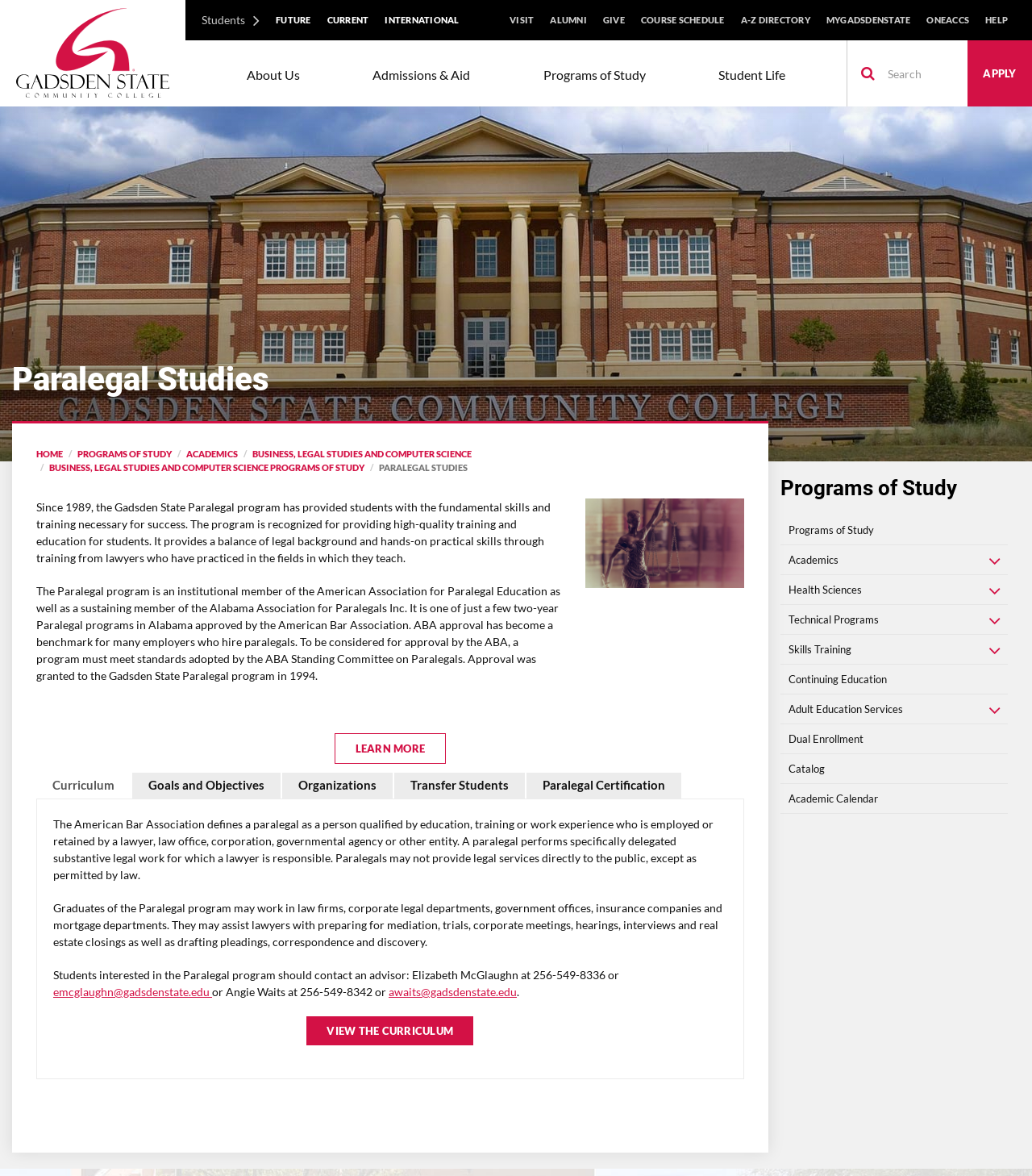Predict the bounding box coordinates for the UI element described as: "Paralegal Certification". The coordinates should be four float numbers between 0 and 1, presented as [left, top, right, bottom].

[0.51, 0.657, 0.66, 0.679]